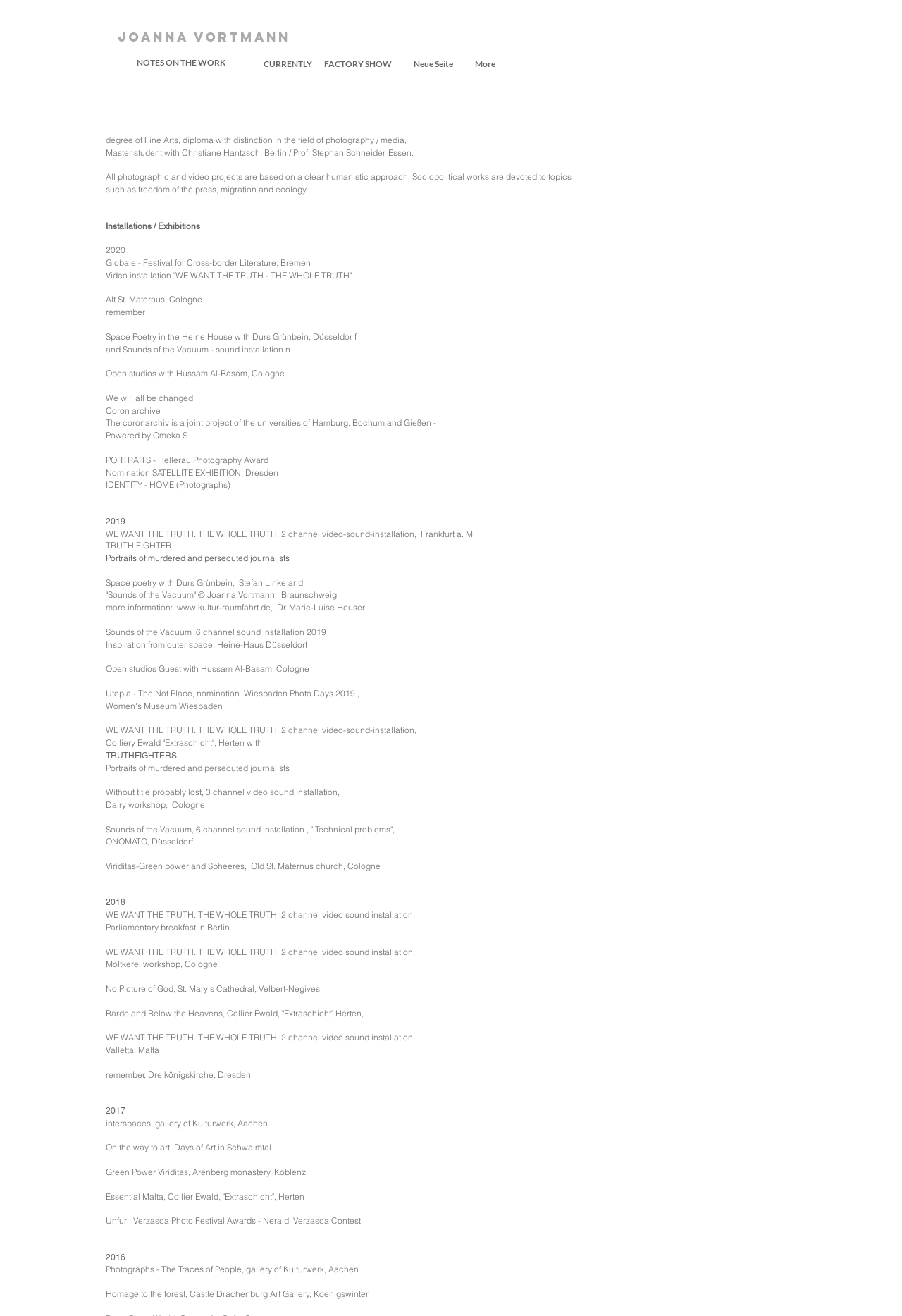Give a detailed account of the webpage's layout and content.

This webpage is about Joanna Vortmann, a photographer and artist. At the top, there is a heading with her name, followed by a link to her name. Below that, there is a section with a heading "NOTES ON THE WORK" that provides information about her background, including her degree and fields of study.

The main content of the webpage is a list of exhibitions and installations that Joanna Vortmann has been a part of. Each exhibition is listed with a heading that includes the title of the exhibition, the location, and the year. Some of these headings are links that likely provide more information about the exhibition. The list is organized in reverse chronological order, with the most recent exhibitions at the top.

There are also several links scattered throughout the list that provide more information about specific exhibitions or projects. Some of these links are to external websites, while others may be to internal pages on the same website.

At the bottom of the page, there are a few more links to exhibitions and projects, as well as a link to a website called "Omeka S" that is likely a platform for creating and managing online exhibitions.

Overall, the webpage appears to be a portfolio or CV for Joanna Vortmann, showcasing her work and accomplishments as a photographer and artist.